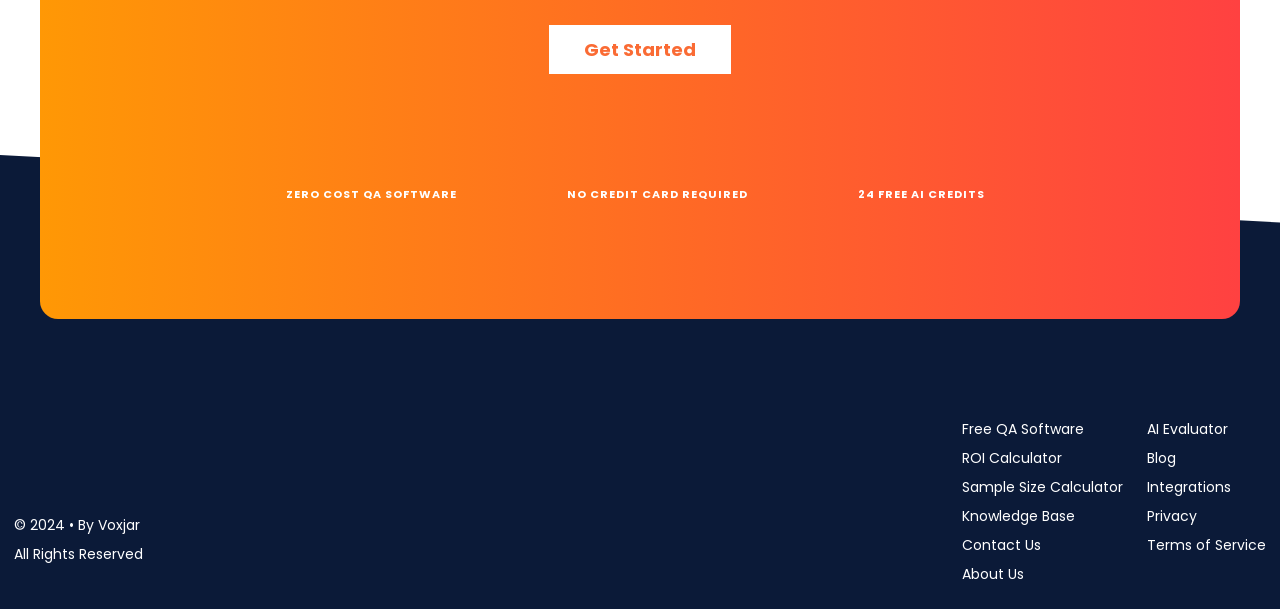Given the description: "ROI Calculator", determine the bounding box coordinates of the UI element. The coordinates should be formatted as four float numbers between 0 and 1, [left, top, right, bottom].

[0.752, 0.729, 0.877, 0.777]